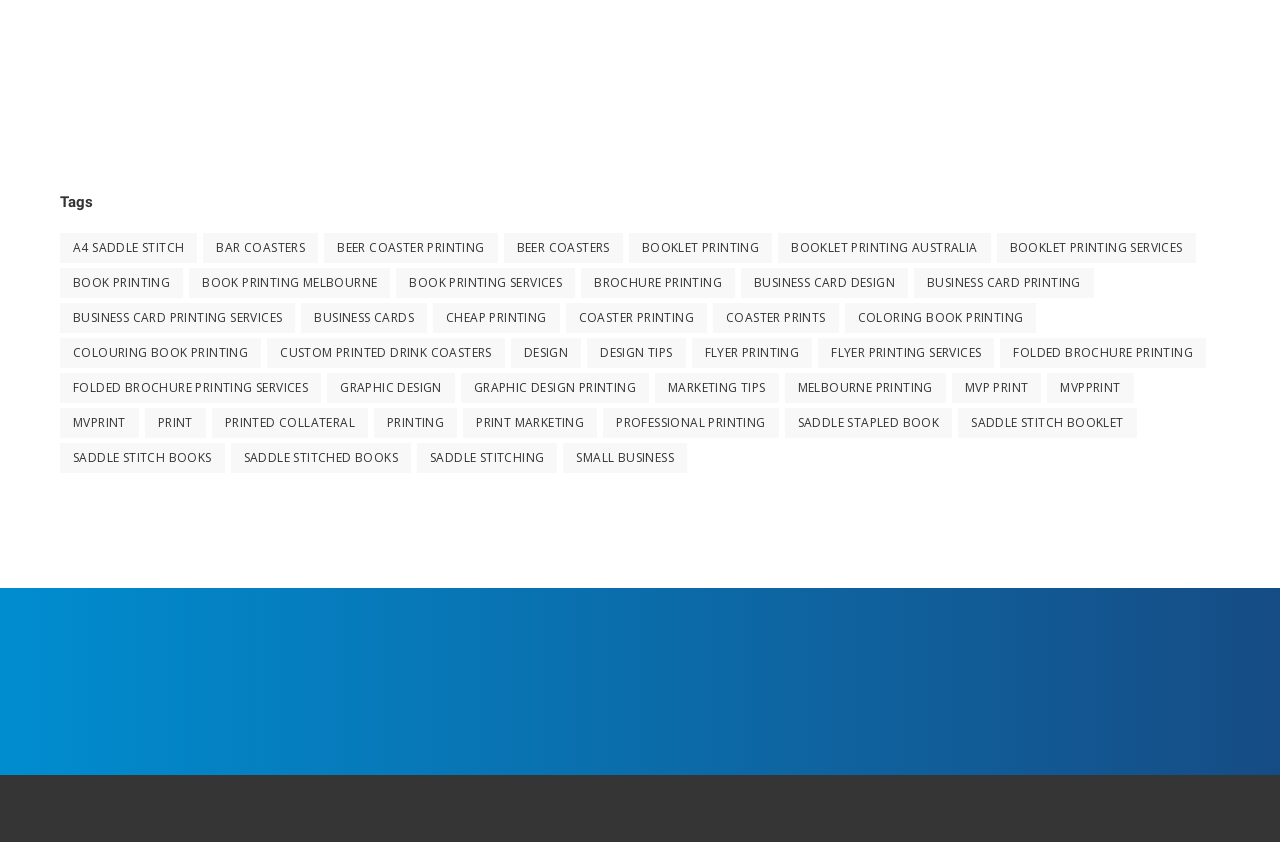Specify the bounding box coordinates of the region I need to click to perform the following instruction: "Explore 'Graphic Design Printing'". The coordinates must be four float numbers in the range of 0 to 1, i.e., [left, top, right, bottom].

[0.36, 0.443, 0.507, 0.478]